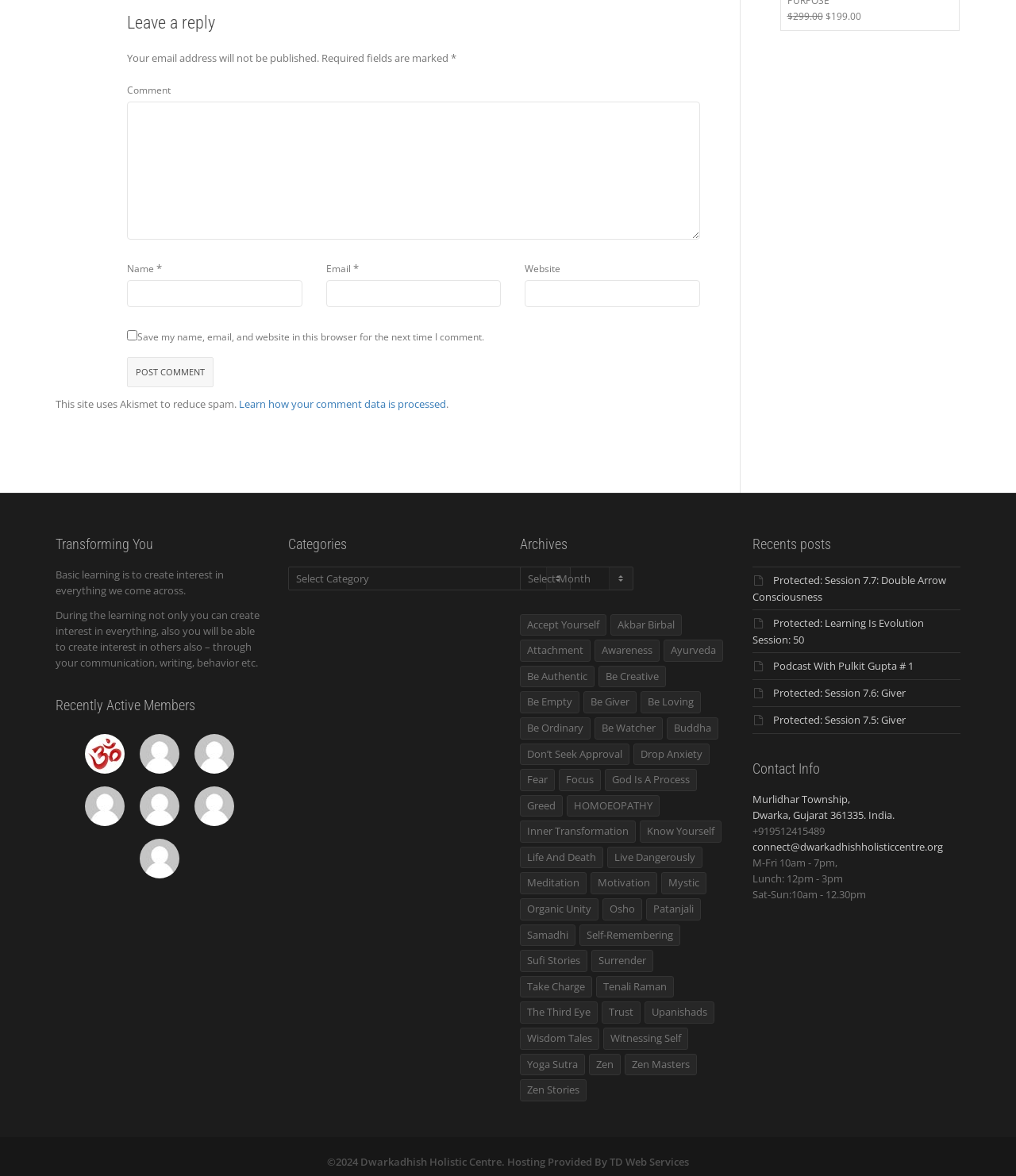Can you specify the bounding box coordinates for the region that should be clicked to fulfill this instruction: "Learn how your comment data is processed".

[0.235, 0.338, 0.439, 0.35]